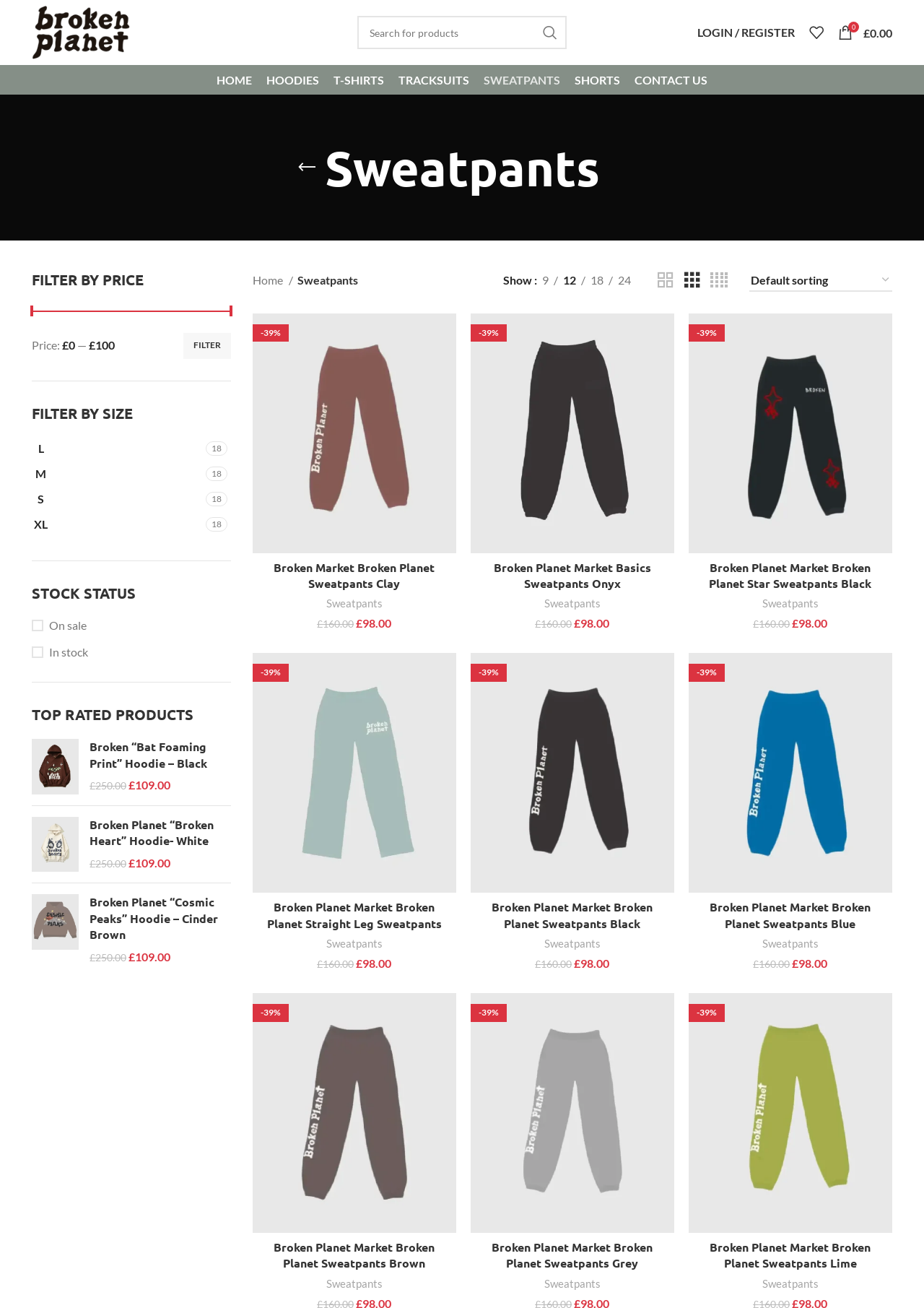Please identify the bounding box coordinates of the area I need to click to accomplish the following instruction: "Filter by price".

[0.198, 0.254, 0.25, 0.274]